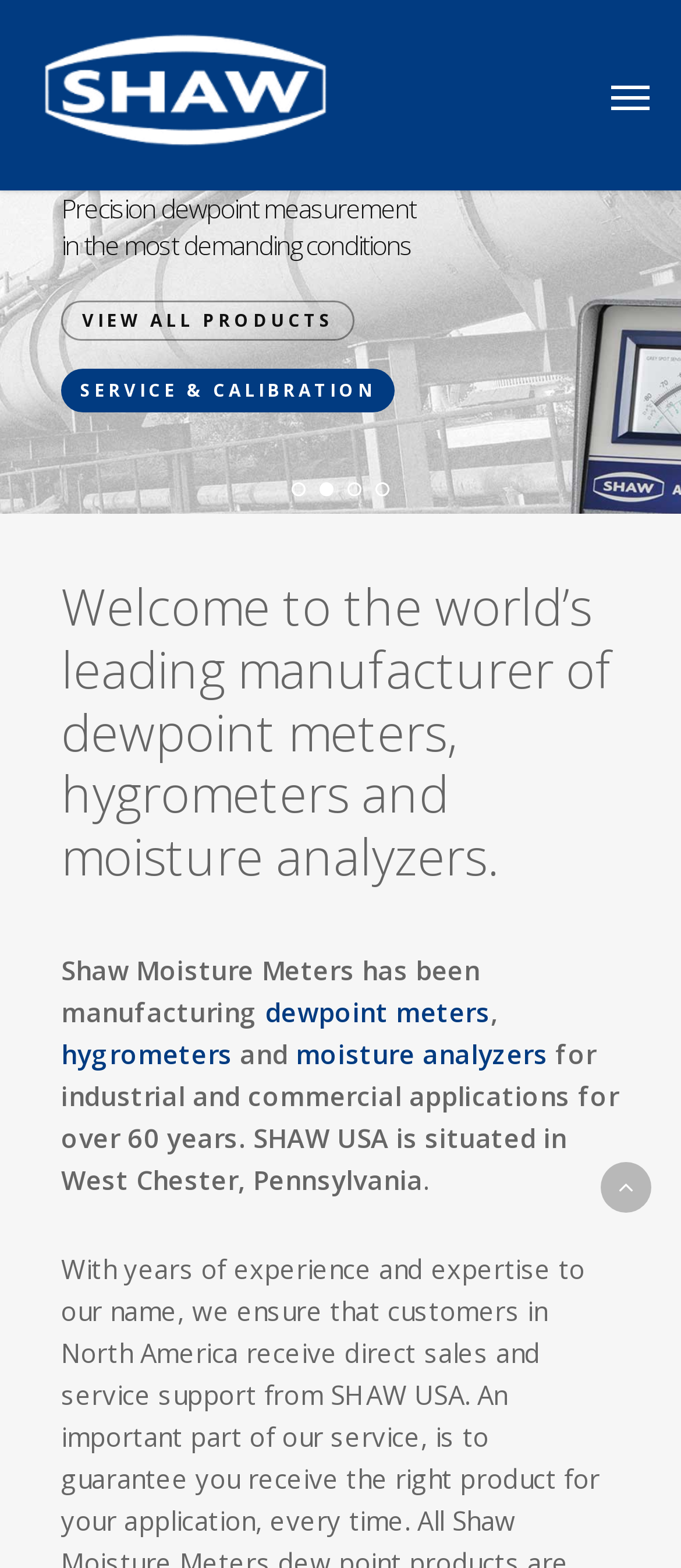Please identify the bounding box coordinates of the region to click in order to complete the given instruction: "Explore all products". The coordinates should be four float numbers between 0 and 1, i.e., [left, top, right, bottom].

[0.09, 0.192, 0.521, 0.217]